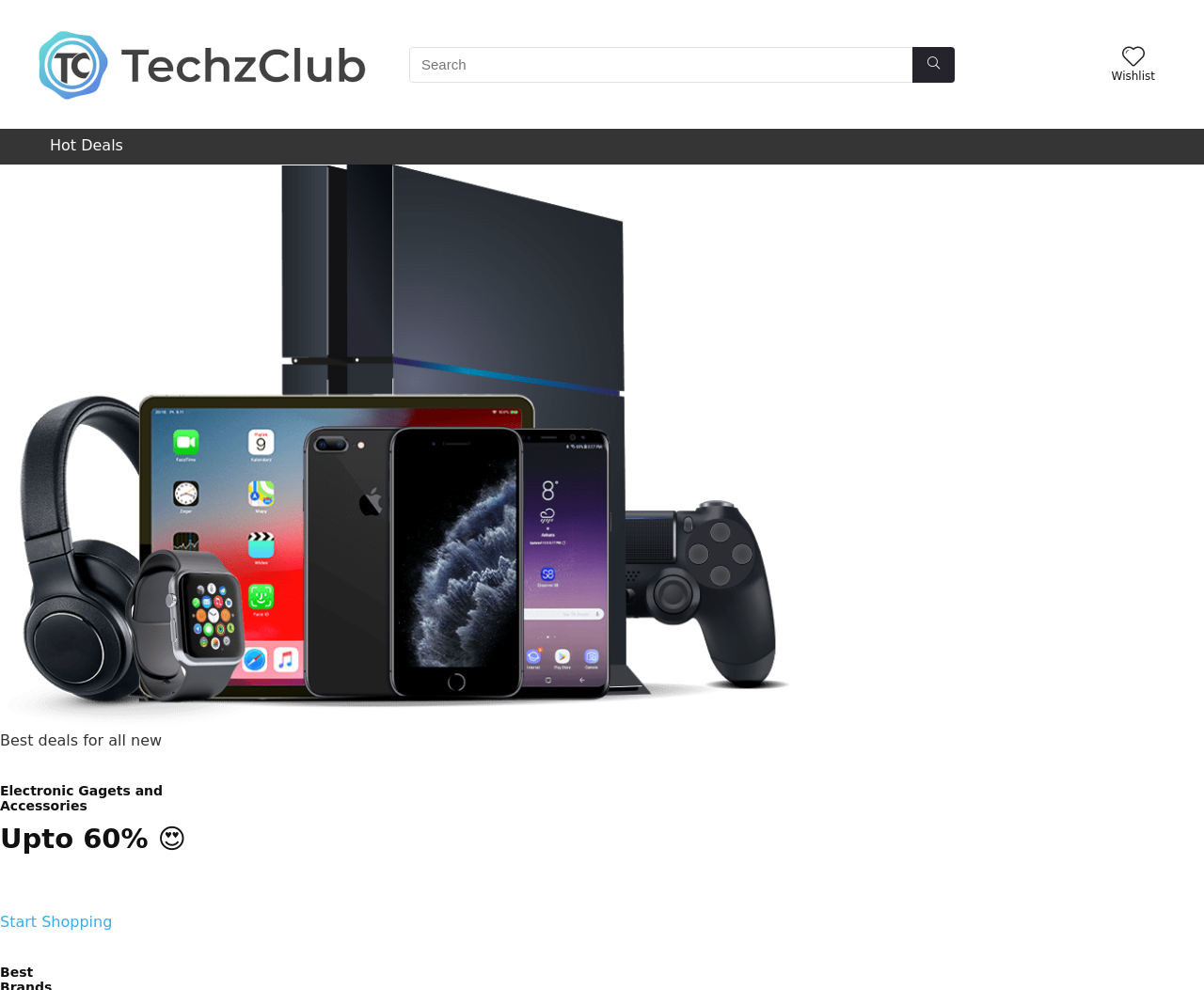What is the purpose of the 'Start Shopping' button?
Based on the content of the image, thoroughly explain and answer the question.

The 'Start Shopping' button is located at the bottom of the webpage, and it is likely that clicking this button will take the user to a page where they can start shopping for electronics gadgets.